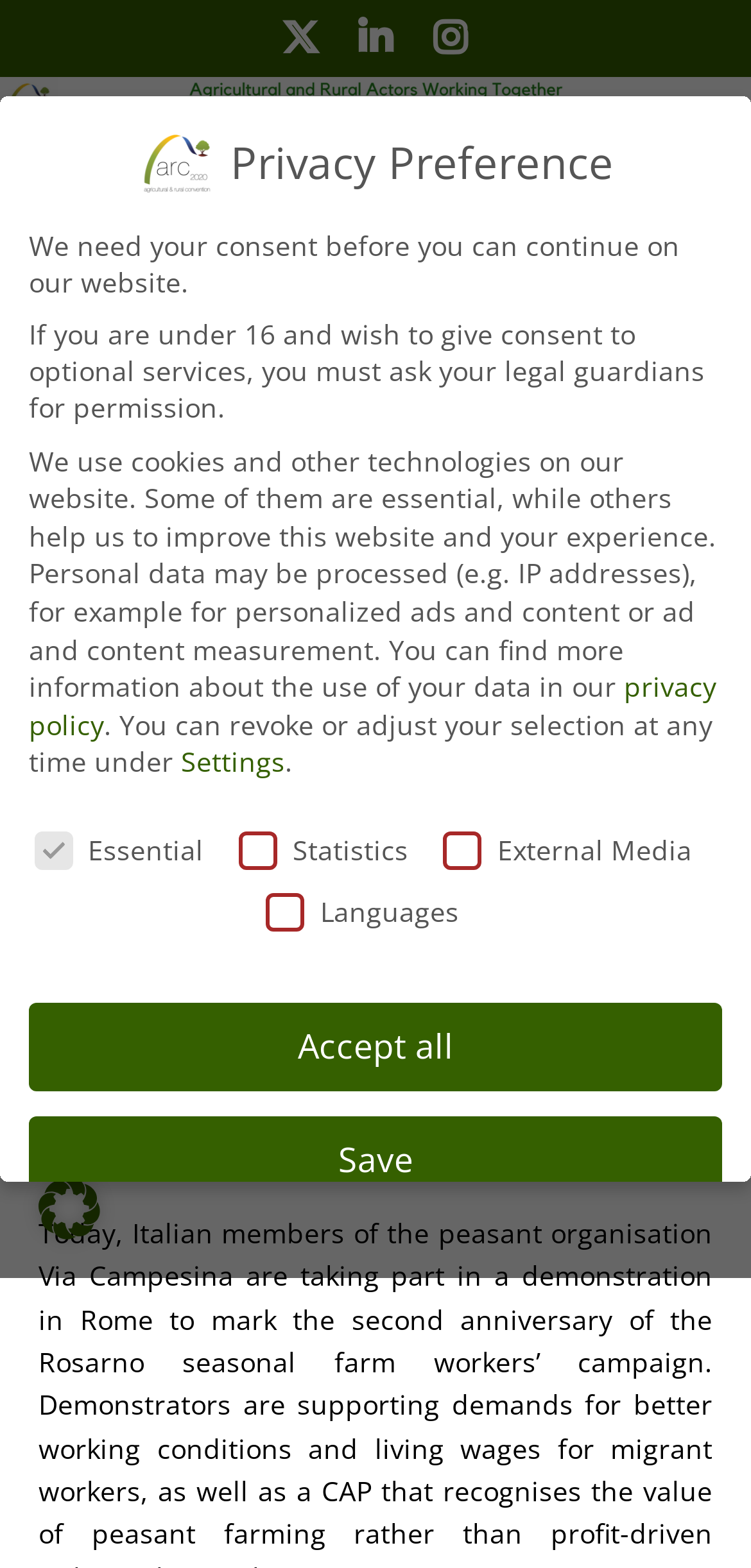Determine the bounding box coordinates of the element that should be clicked to execute the following command: "Read the latest from EU member states".

[0.244, 0.229, 0.795, 0.251]